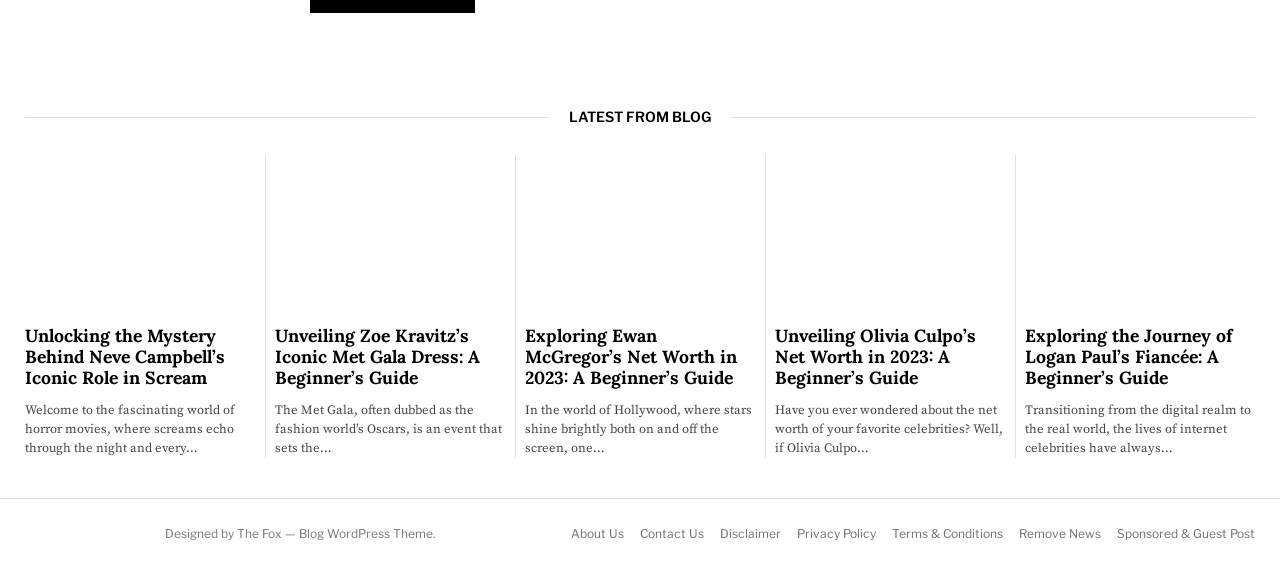What is the theme of the webpage?
Please analyze the image and answer the question with as much detail as possible.

I analyzed the content of the webpage and found that it features articles about celebrities, movies, and entertainment. The headings and static text suggest that the theme of the webpage is celebrity news and entertainment.